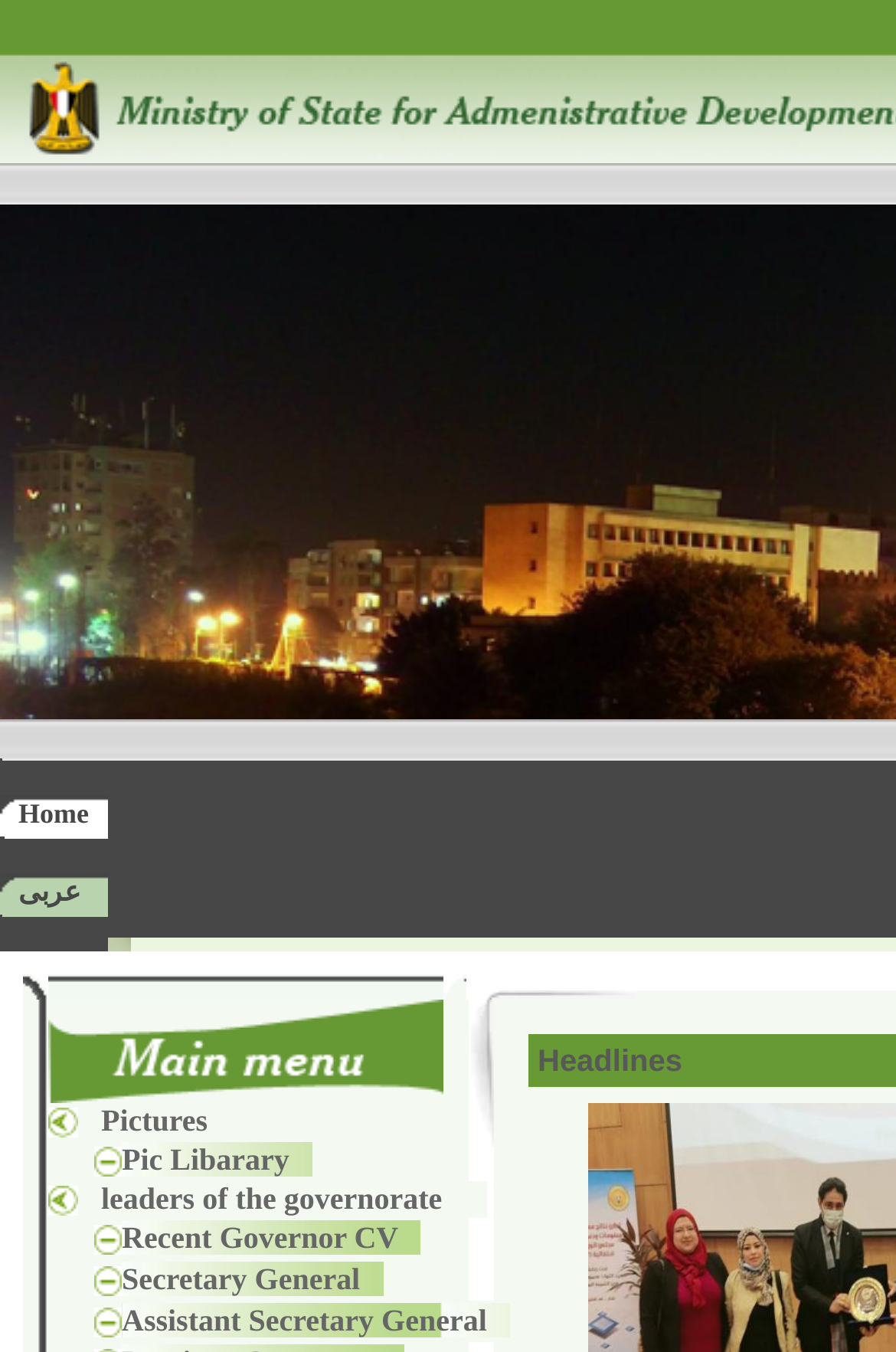Locate the bounding box coordinates of the element's region that should be clicked to carry out the following instruction: "Explore leaders of the governorate". The coordinates need to be four float numbers between 0 and 1, i.e., [left, top, right, bottom].

[0.113, 0.874, 0.519, 0.899]